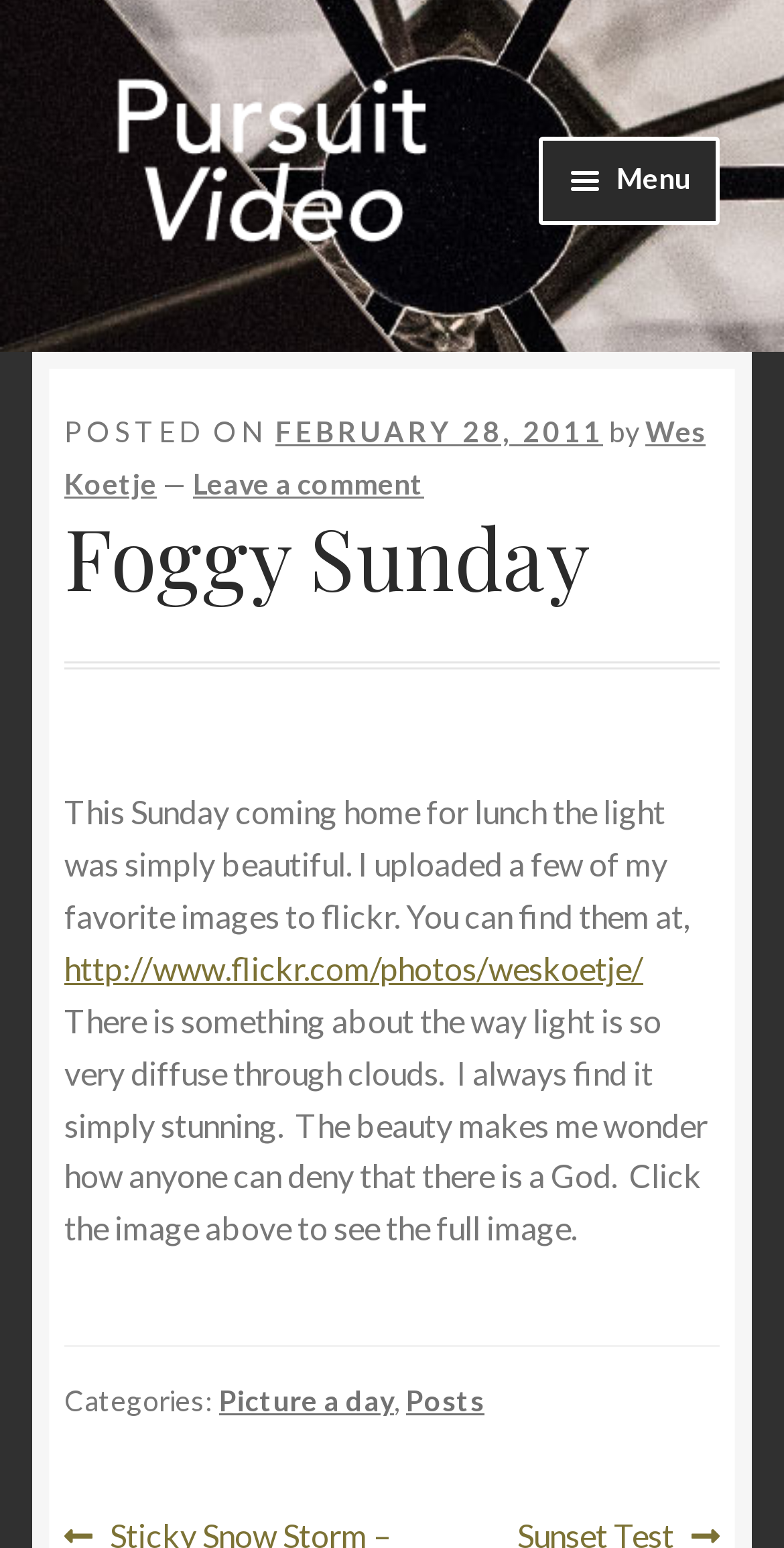What is the title of the blog post?
Using the image, elaborate on the answer with as much detail as possible.

The title of the blog post can be found in the heading element with the text 'Foggy Sunday' which is located at the top of the content section.